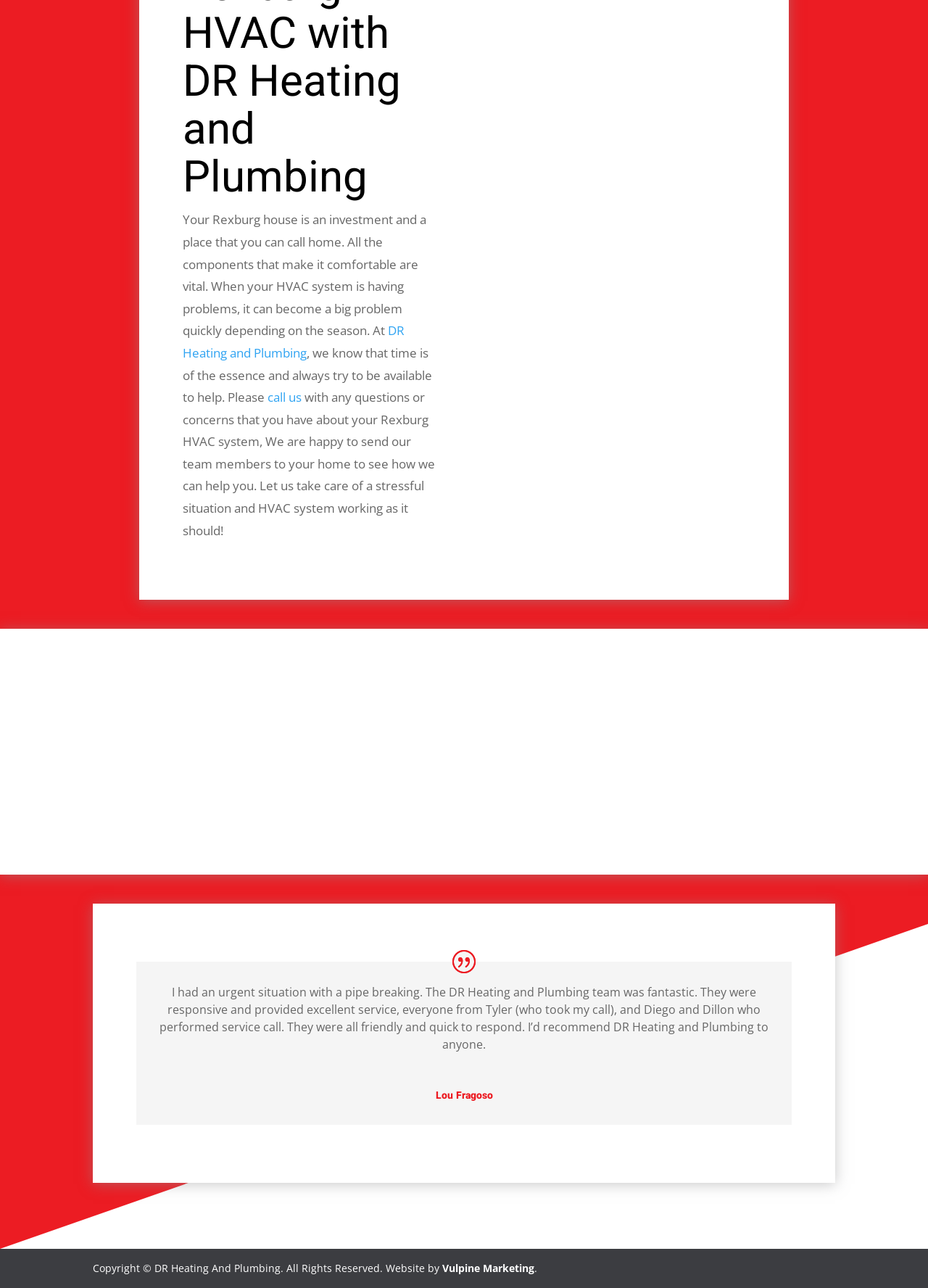Refer to the image and provide a thorough answer to this question:
What is the company name mentioned in the webpage?

The company name is mentioned in the link element with the text 'DR Heating and Plumbing' and also in the testimonial section where it says 'I’d recommend DR Heating and Plumbing to anyone.'